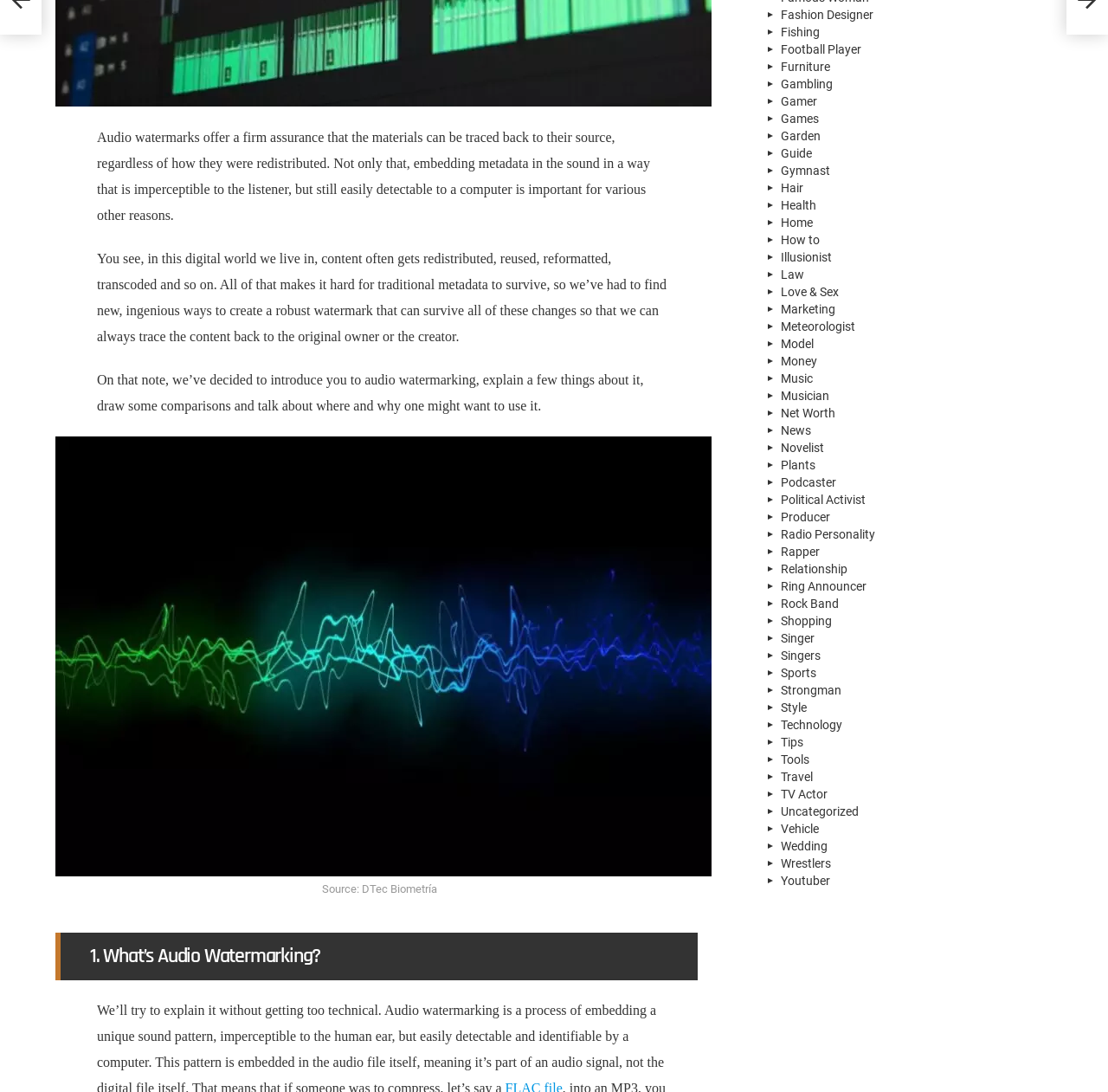Identify the bounding box for the UI element that is described as follows: "Gymnast".

[0.689, 0.149, 0.95, 0.164]